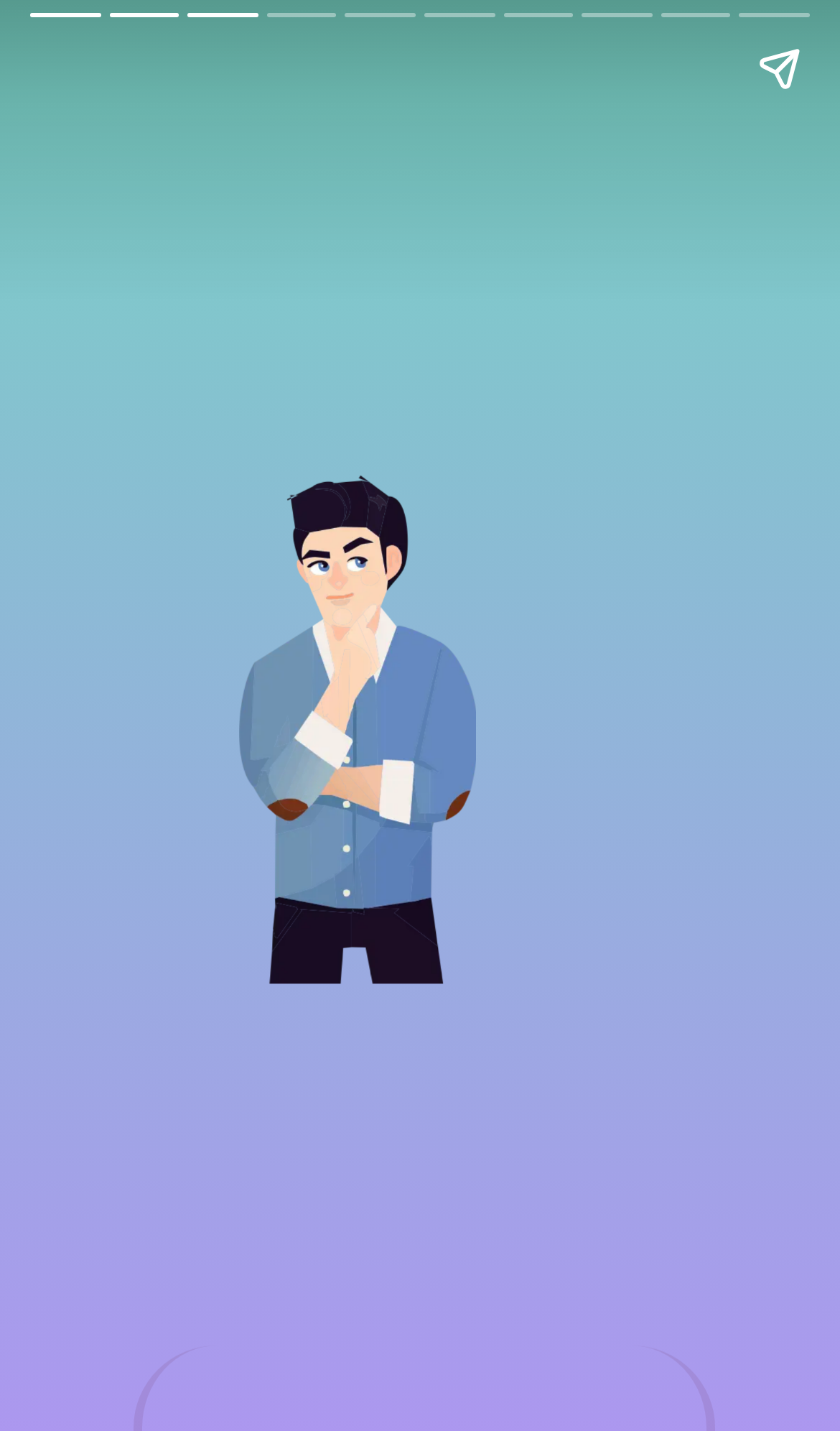What is the purpose of the button on the top right?
Give a detailed response to the question by analyzing the screenshot.

The button element with the description 'Share story' is located at [0.867, 0.012, 0.99, 0.084] which is on the top right side of the page. This suggests that the purpose of this button is to share a story.